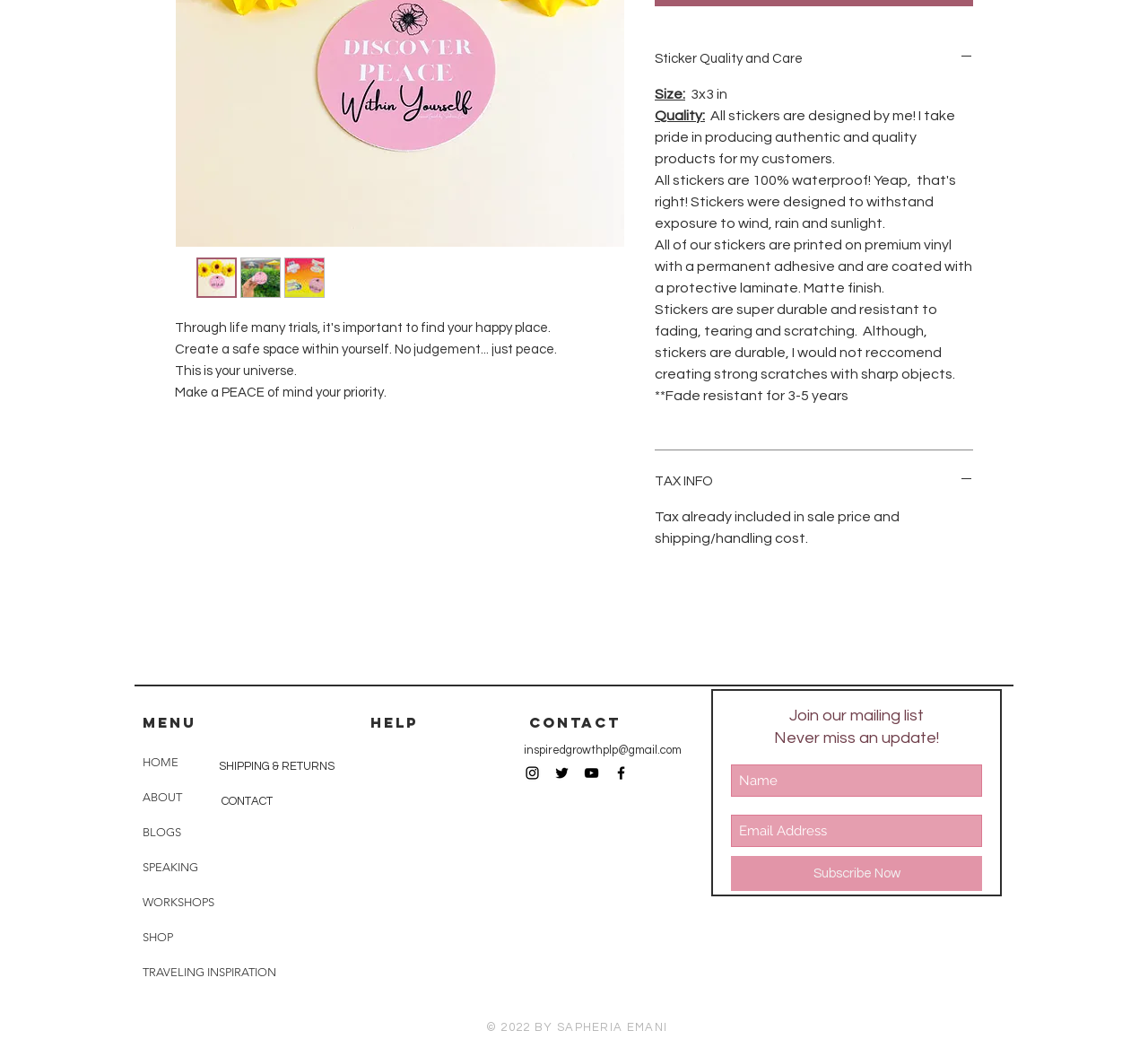Find and provide the bounding box coordinates for the UI element described with: "alt="Thumbnail: "Self-Fulfillment""".

[0.248, 0.248, 0.283, 0.287]